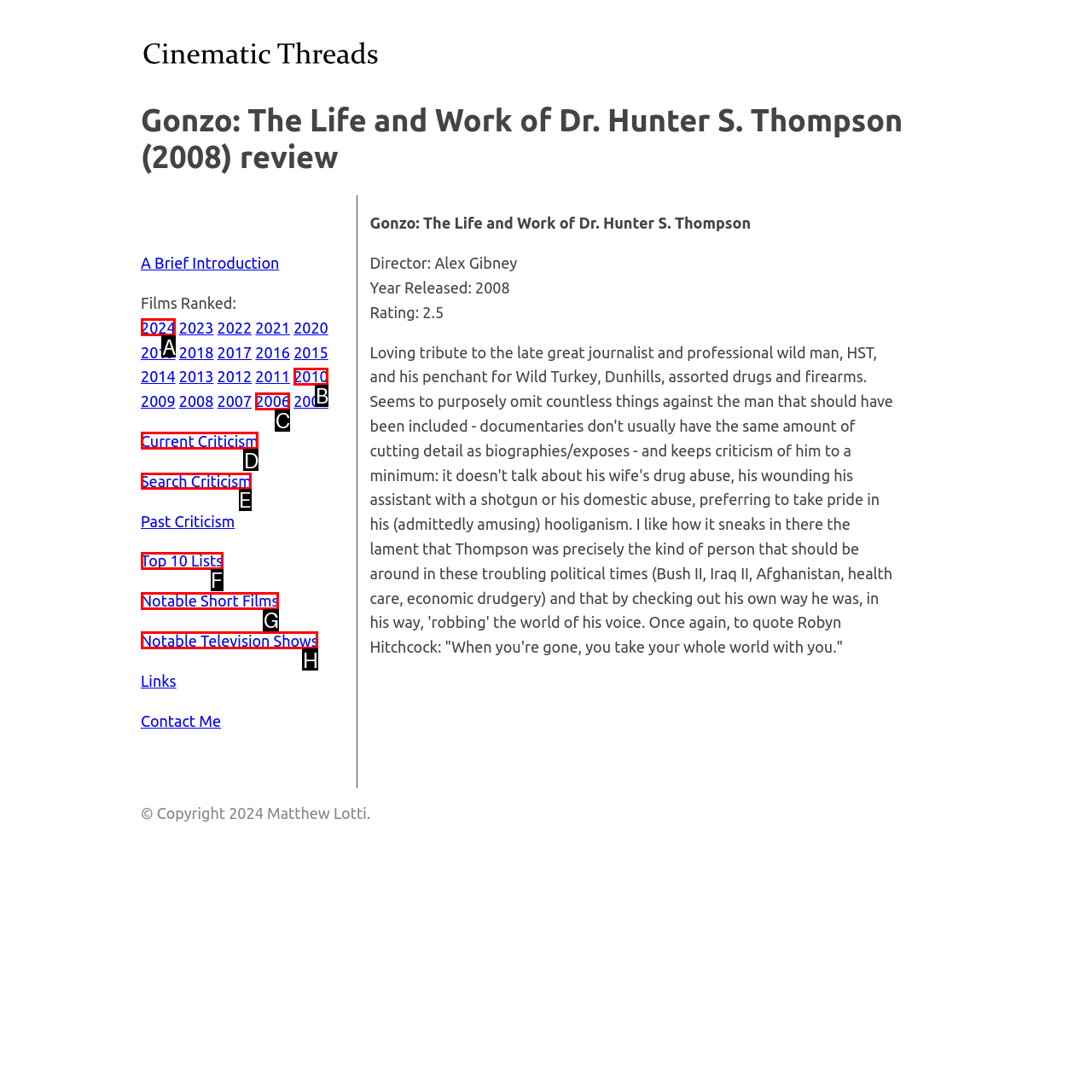Identify the letter of the correct UI element to fulfill the task: Search for criticism from the given options in the screenshot.

E